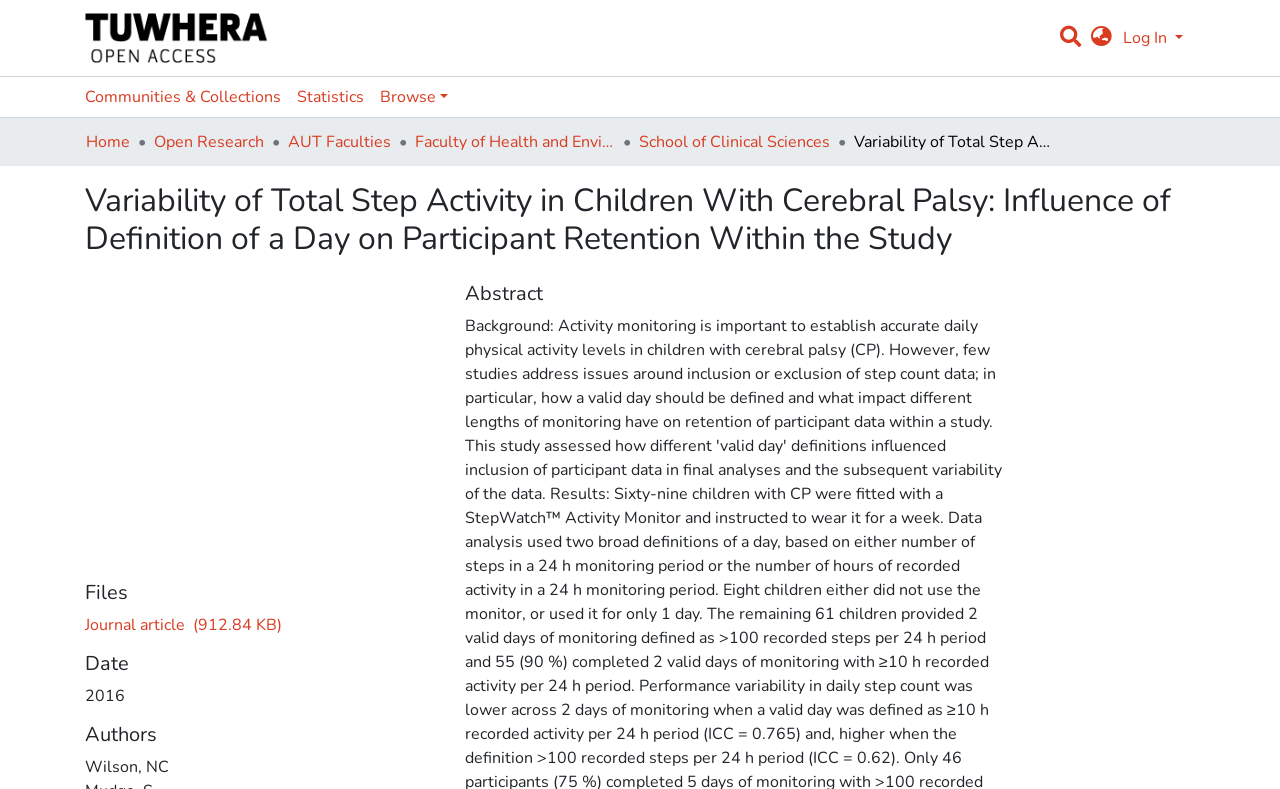What is the language switch button for? Look at the image and give a one-word or short phrase answer.

Language switch